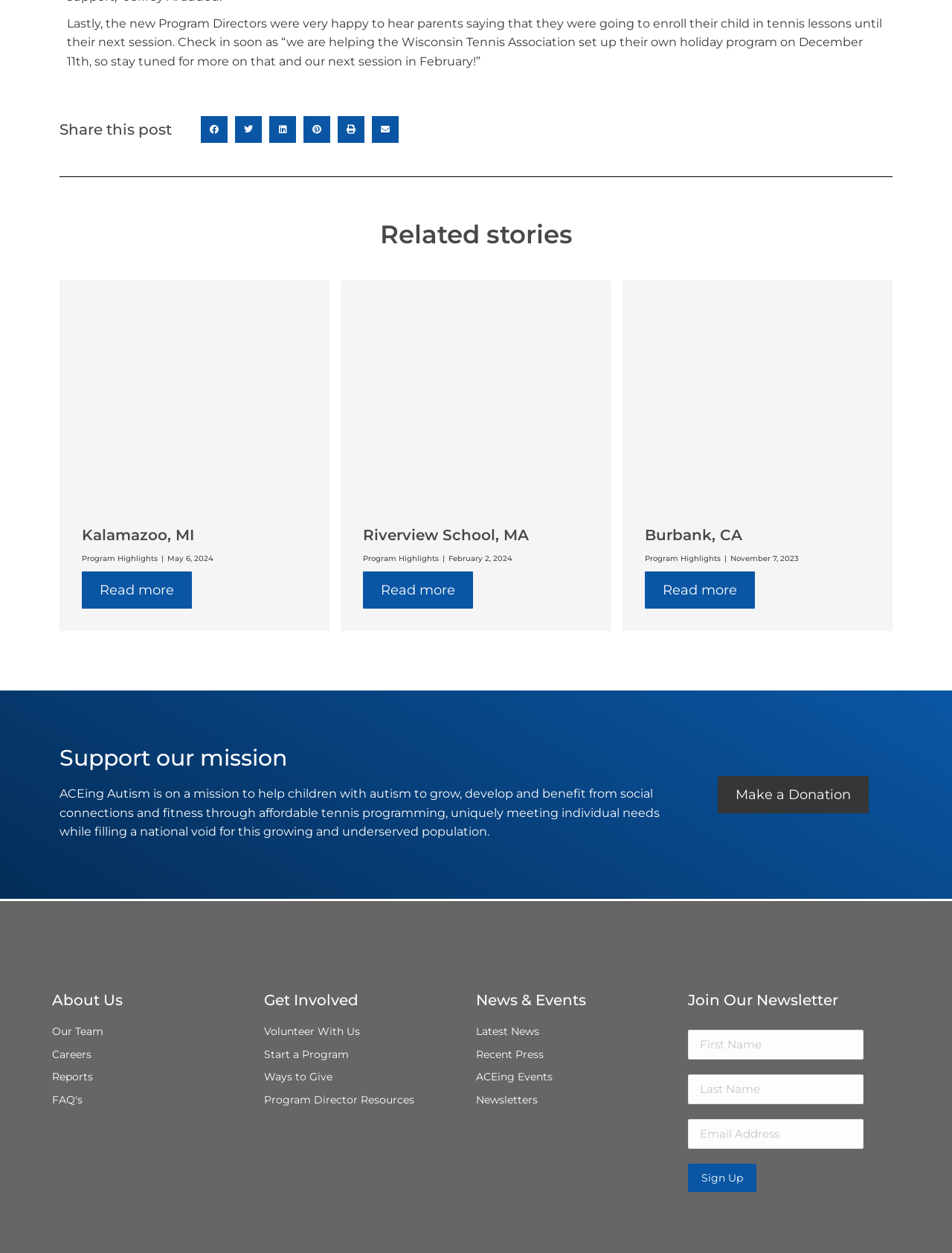Identify the bounding box coordinates for the UI element mentioned here: "Kelston Motor Group". Provide the coordinates as four float values between 0 and 1, i.e., [left, top, right, bottom].

None